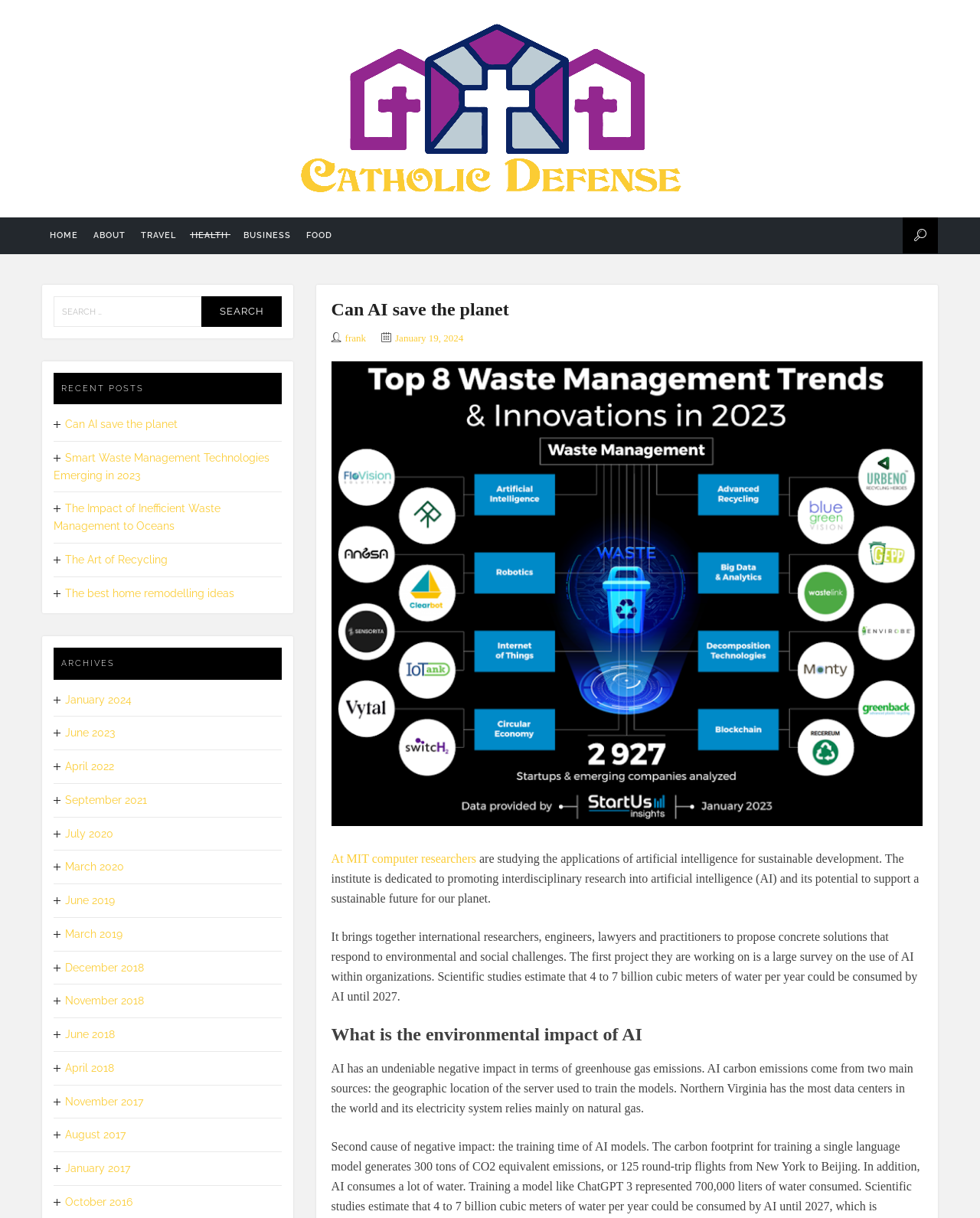Identify the bounding box coordinates of the part that should be clicked to carry out this instruction: "Subscribe to the newsletter".

None